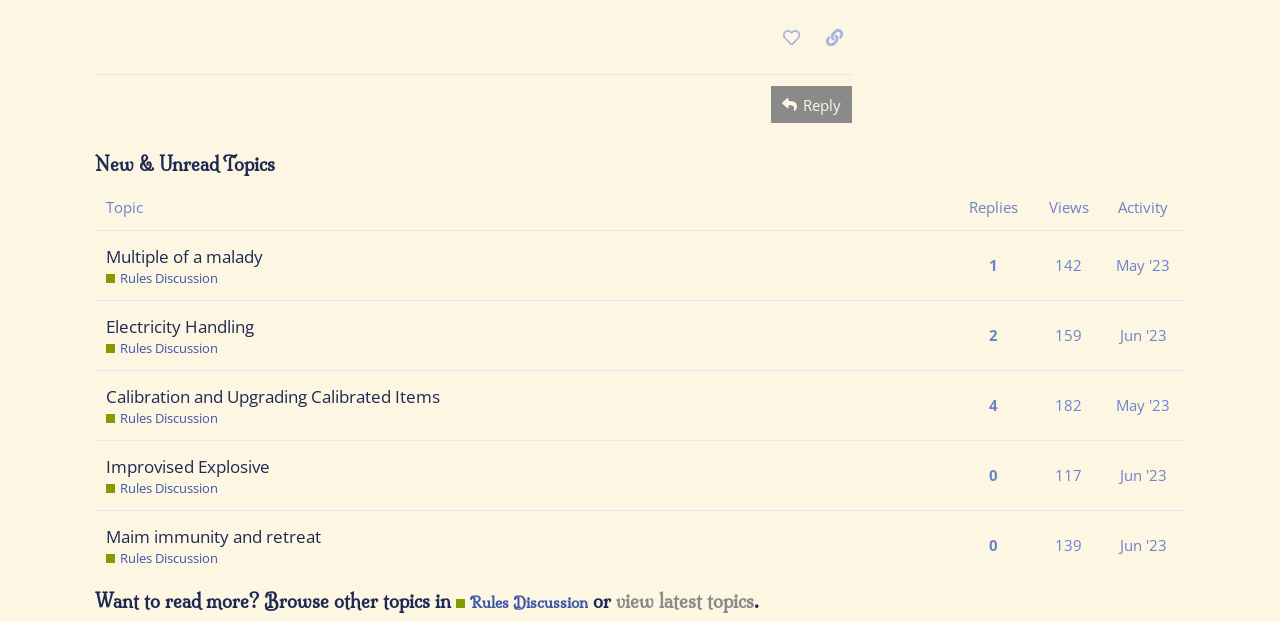Locate the bounding box coordinates of the element's region that should be clicked to carry out the following instruction: "Open Multiple of a malady Rules Discussion topic". The coordinates need to be four float numbers between 0 and 1, i.e., [left, top, right, bottom].

[0.083, 0.432, 0.17, 0.461]